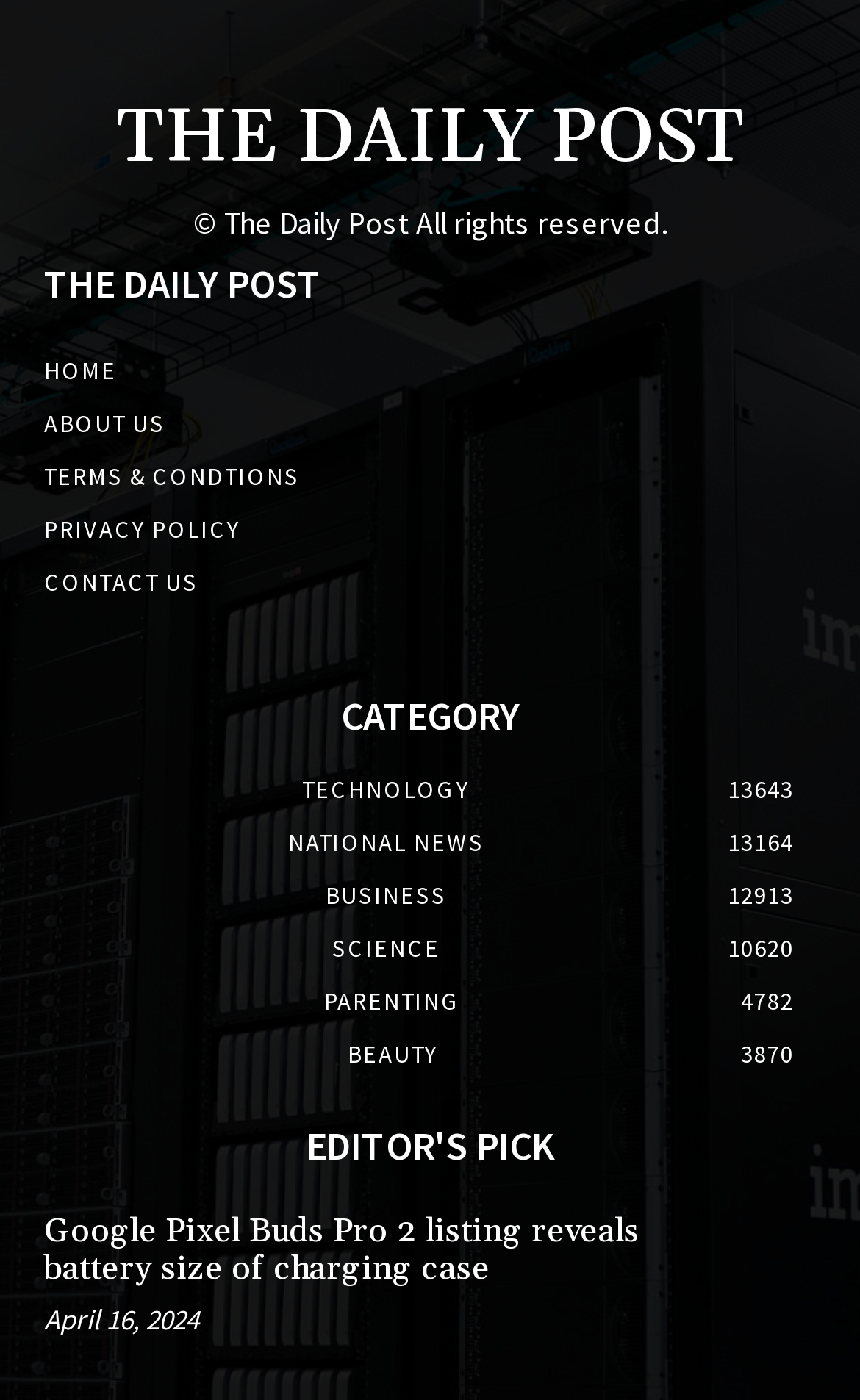Provide a brief response to the question using a single word or phrase: 
How many links are listed under the 'CATEGORY' heading?

5